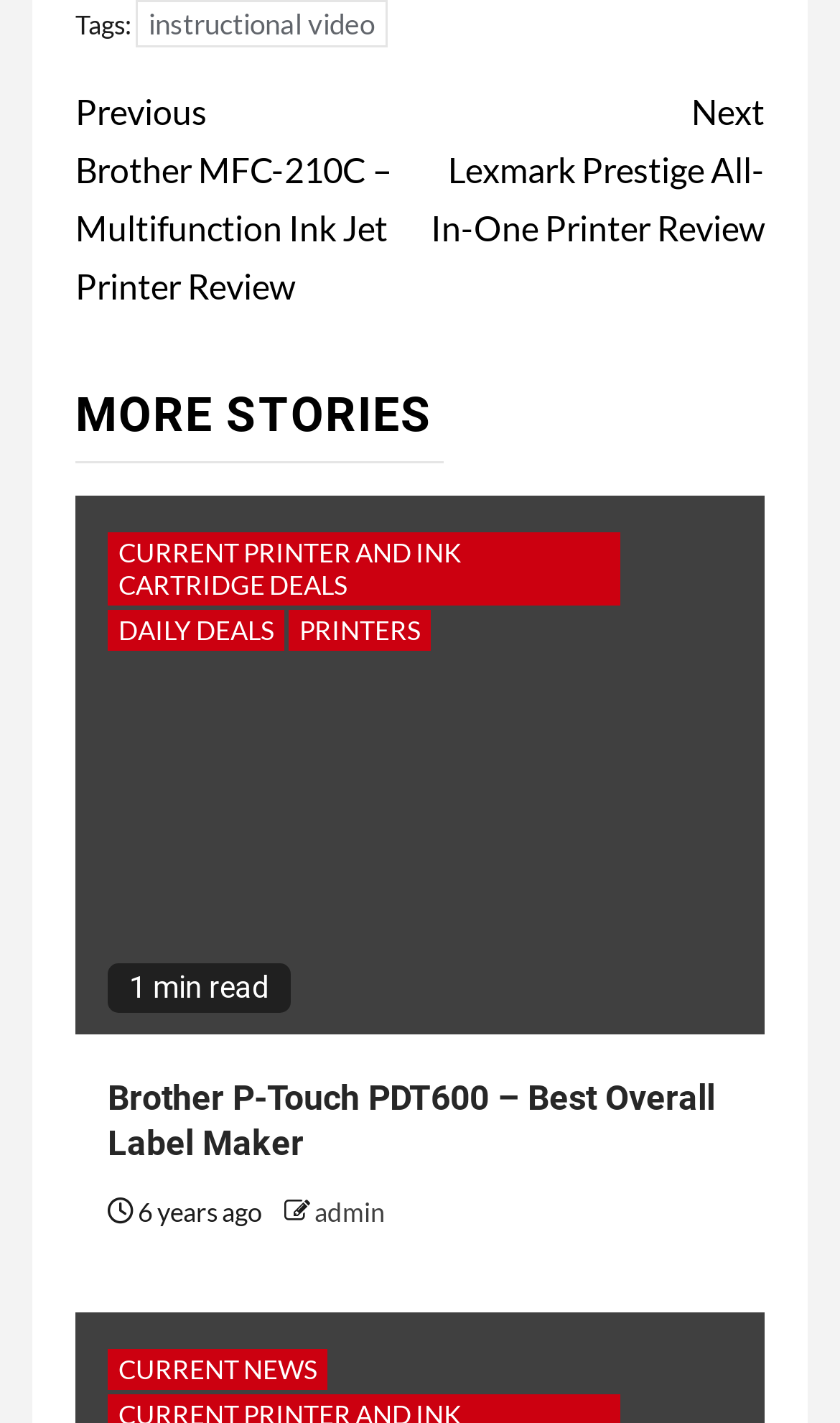Use a single word or phrase to answer the question: How long does it take to read the article?

1 min